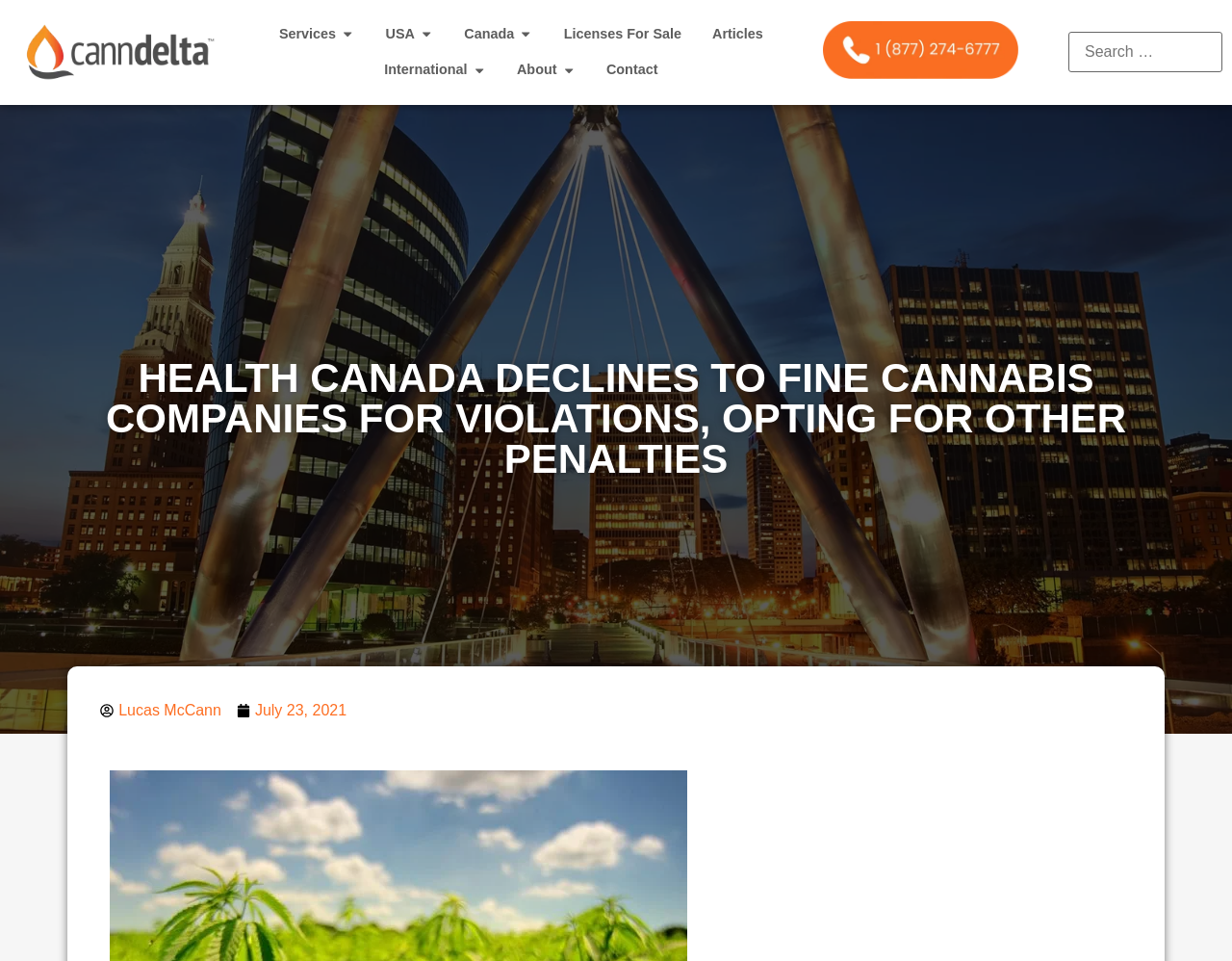What is the title or heading displayed on the webpage?

HEALTH CANADA DECLINES TO FINE CANNABIS COMPANIES FOR VIOLATIONS, OPTING FOR OTHER PENALTIES